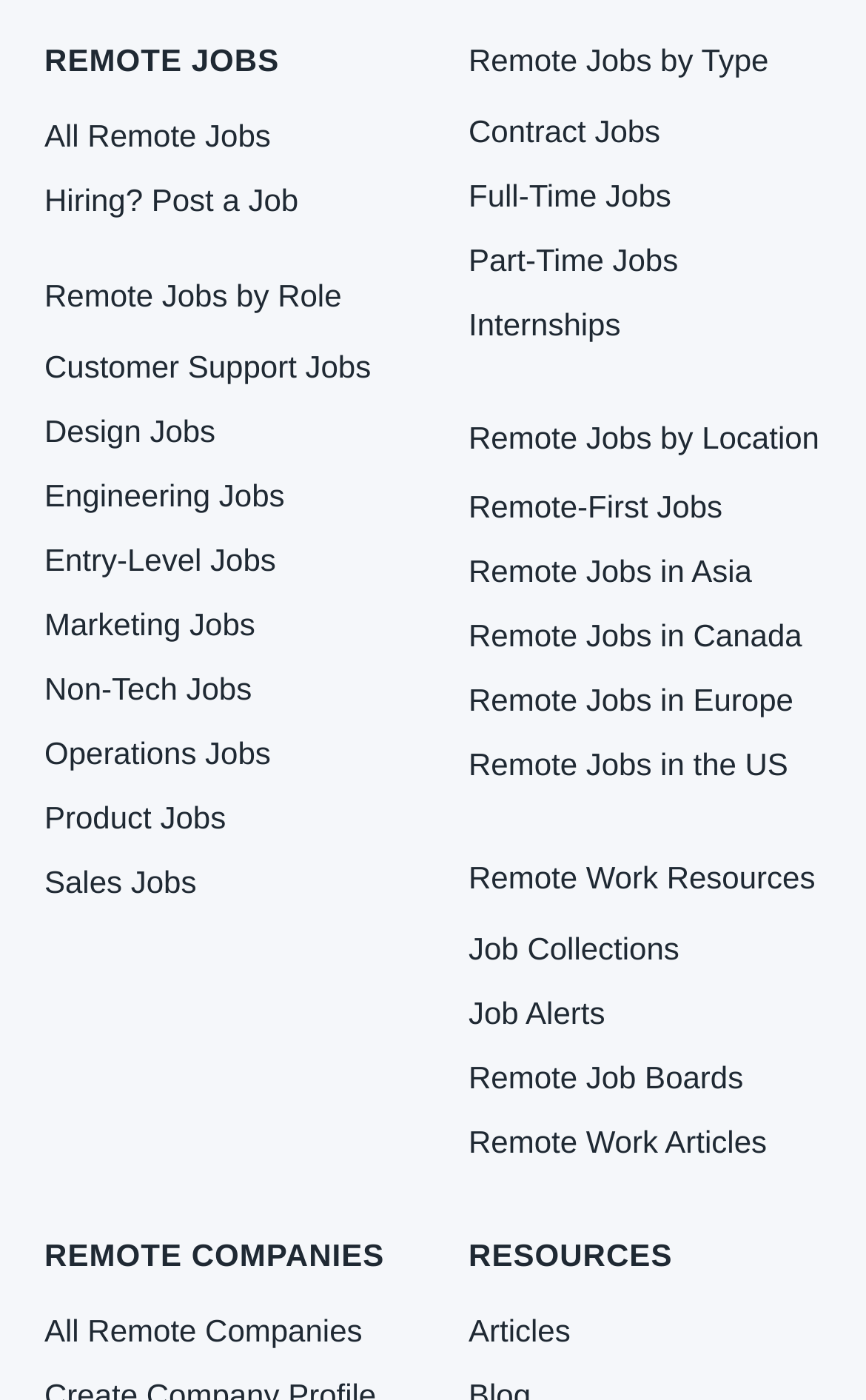What is the main category of remote jobs?
Using the image as a reference, answer with just one word or a short phrase.

By Role